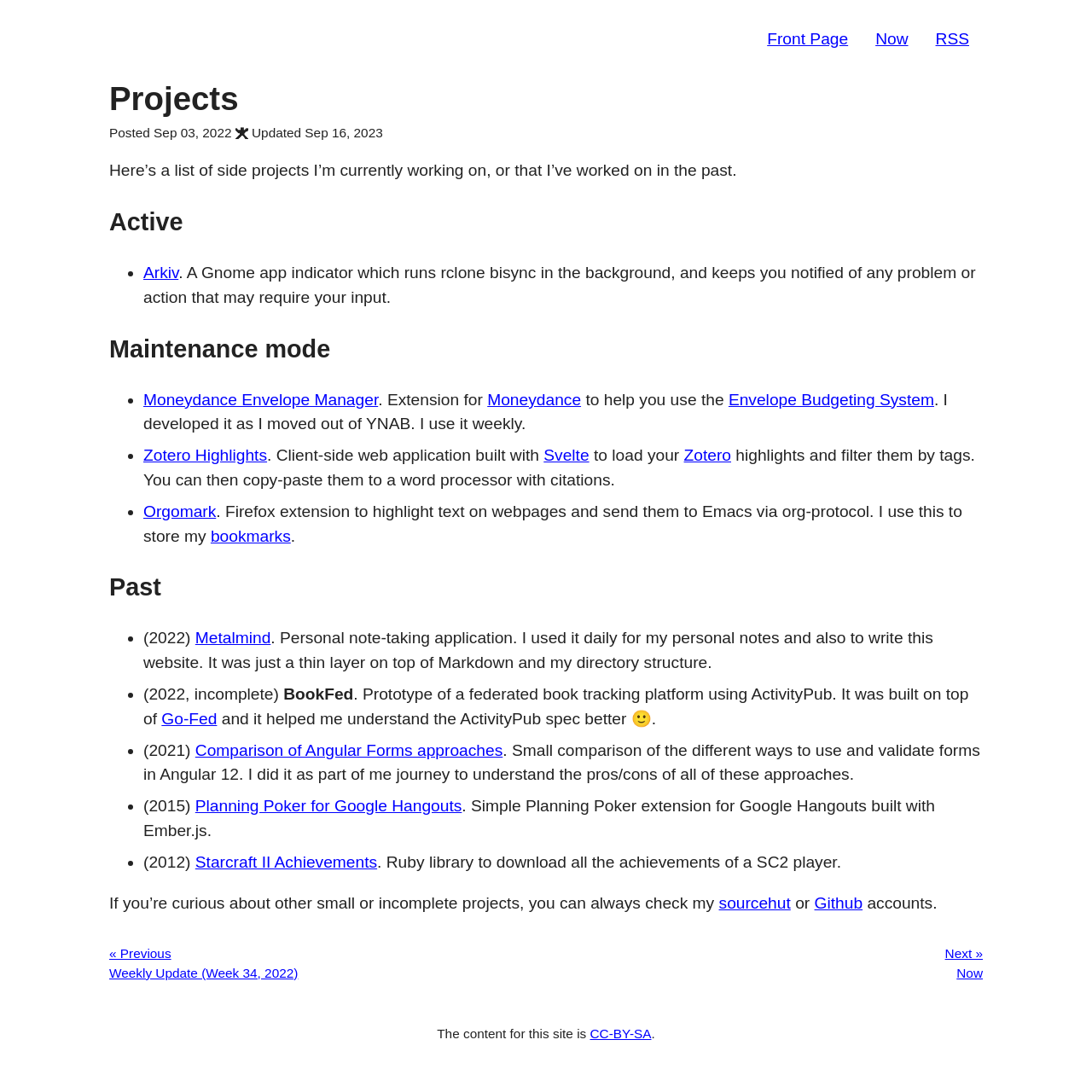Pinpoint the bounding box coordinates of the element you need to click to execute the following instruction: "check sourcehut account". The bounding box should be represented by four float numbers between 0 and 1, in the format [left, top, right, bottom].

[0.658, 0.819, 0.724, 0.835]